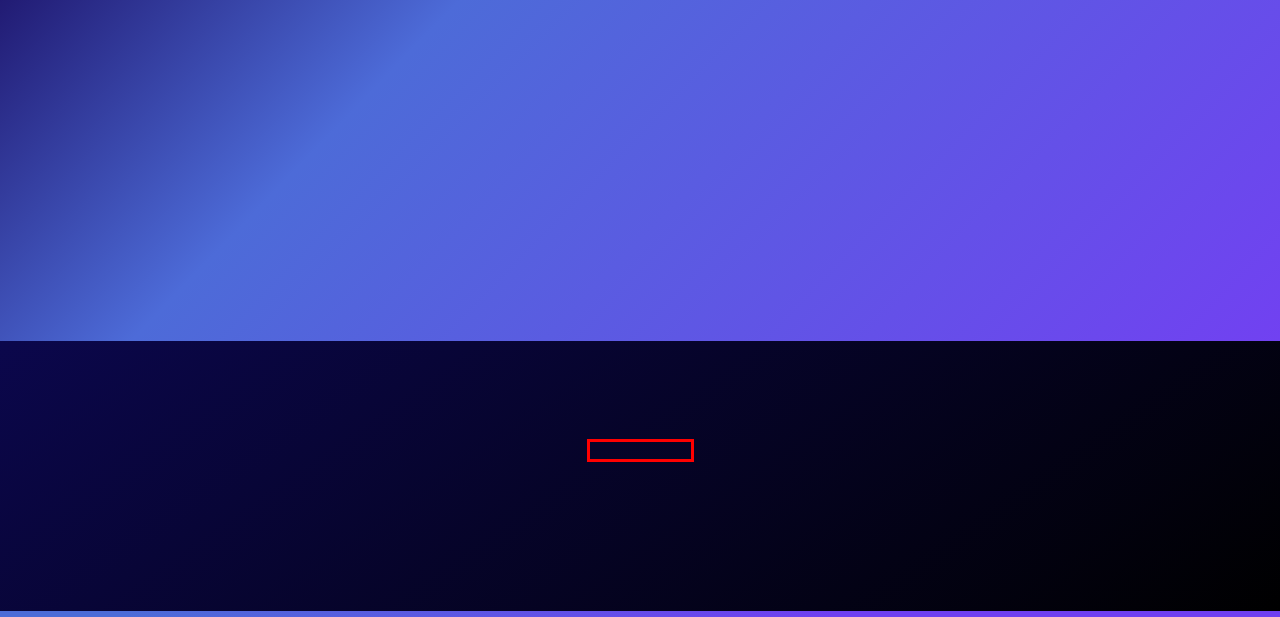You have been given a screenshot of a webpage with a red bounding box around a UI element. Select the most appropriate webpage description for the new webpage that appears after clicking the element within the red bounding box. The choices are:
A. Website Building and website Support by ONE¹ WEBSTUDIO - ONEWEBSTUDIO
B. digital currencies - CRYPTOCURRENCY NEWS - ICOLINK
C. Gary Gensler - CRYPTOCURRENCY NEWS - ICOLINK
D. Need to FIX a JOOMLA Site? Hire our Joomla Master! FIXJOOMLA
E. Bitcoin - CRYPTOCURRENCY NEWS - ICOLINK
F. crypto community - CRYPTOCURRENCY NEWS - ICOLINK
G. Digital Dollar - CRYPTOCURRENCY NEWS - ICOLINK
H. CNBC - CRYPTOCURRENCY NEWS - ICOLINK

A